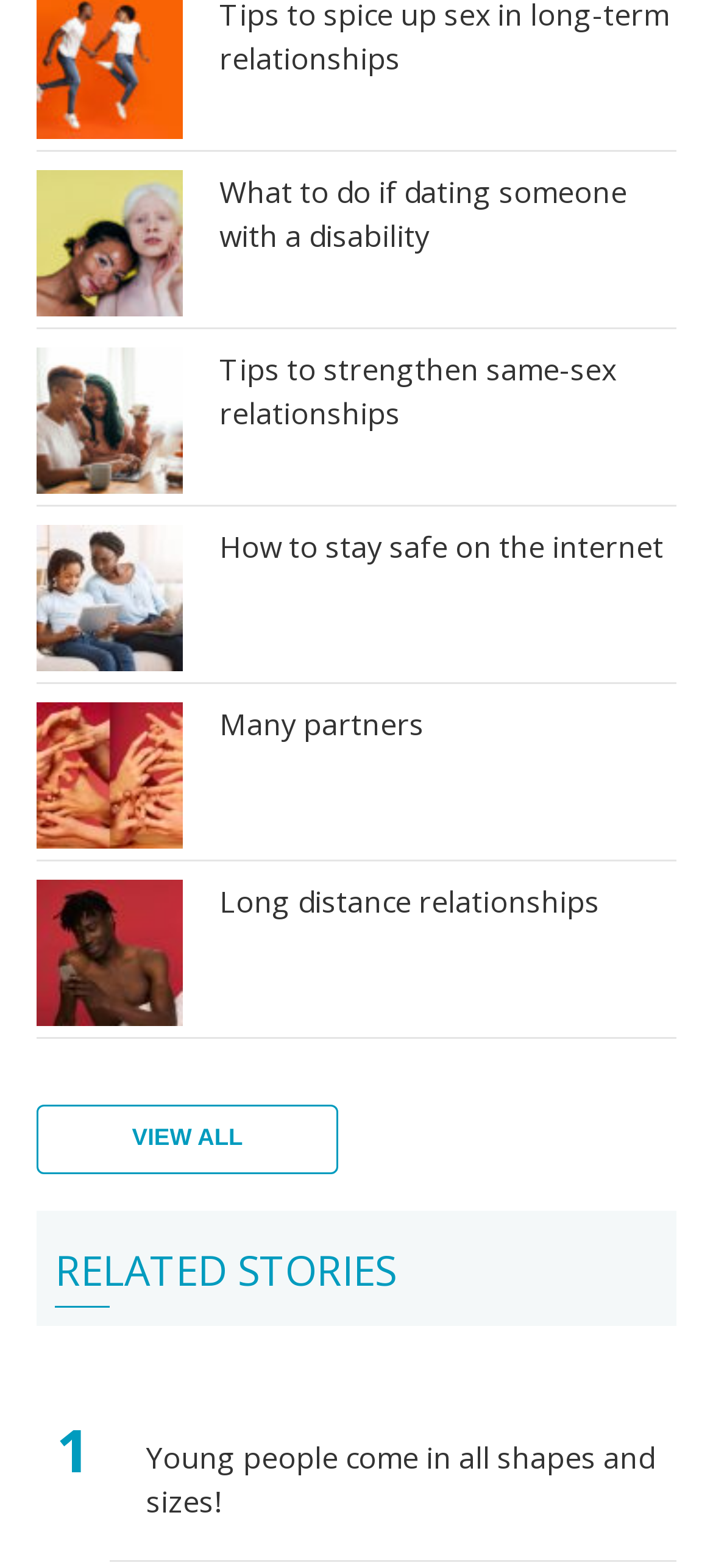Identify the bounding box coordinates for the UI element described by the following text: "parent_node: Many partners". Provide the coordinates as four float numbers between 0 and 1, in the format [left, top, right, bottom].

[0.051, 0.448, 0.256, 0.548]